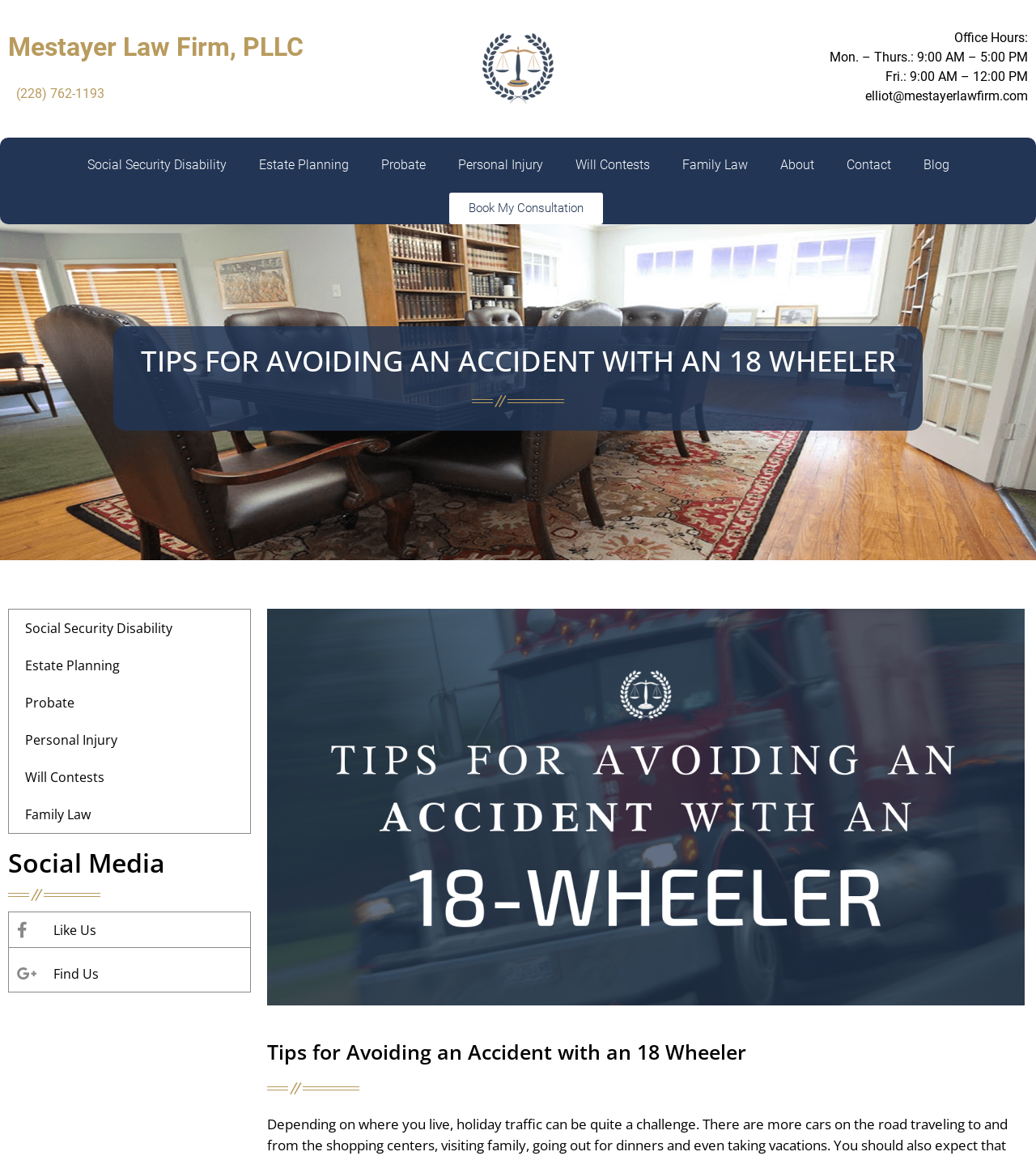Answer in one word or a short phrase: 
What are the office hours on Fridays?

9:00 AM – 12:00 PM